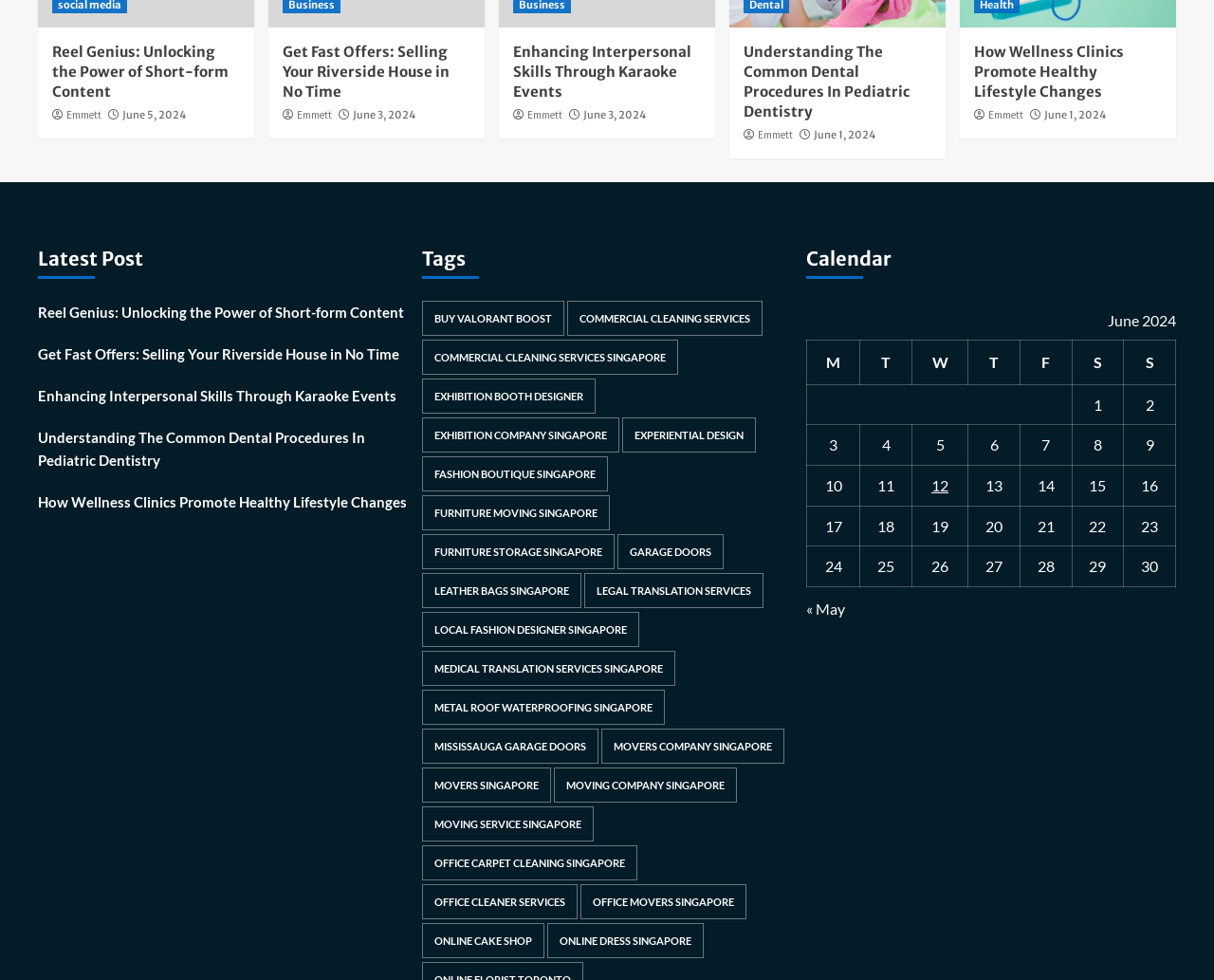Locate the bounding box coordinates of the element I should click to achieve the following instruction: "View the 'Latest Post' section".

[0.031, 0.244, 0.336, 0.297]